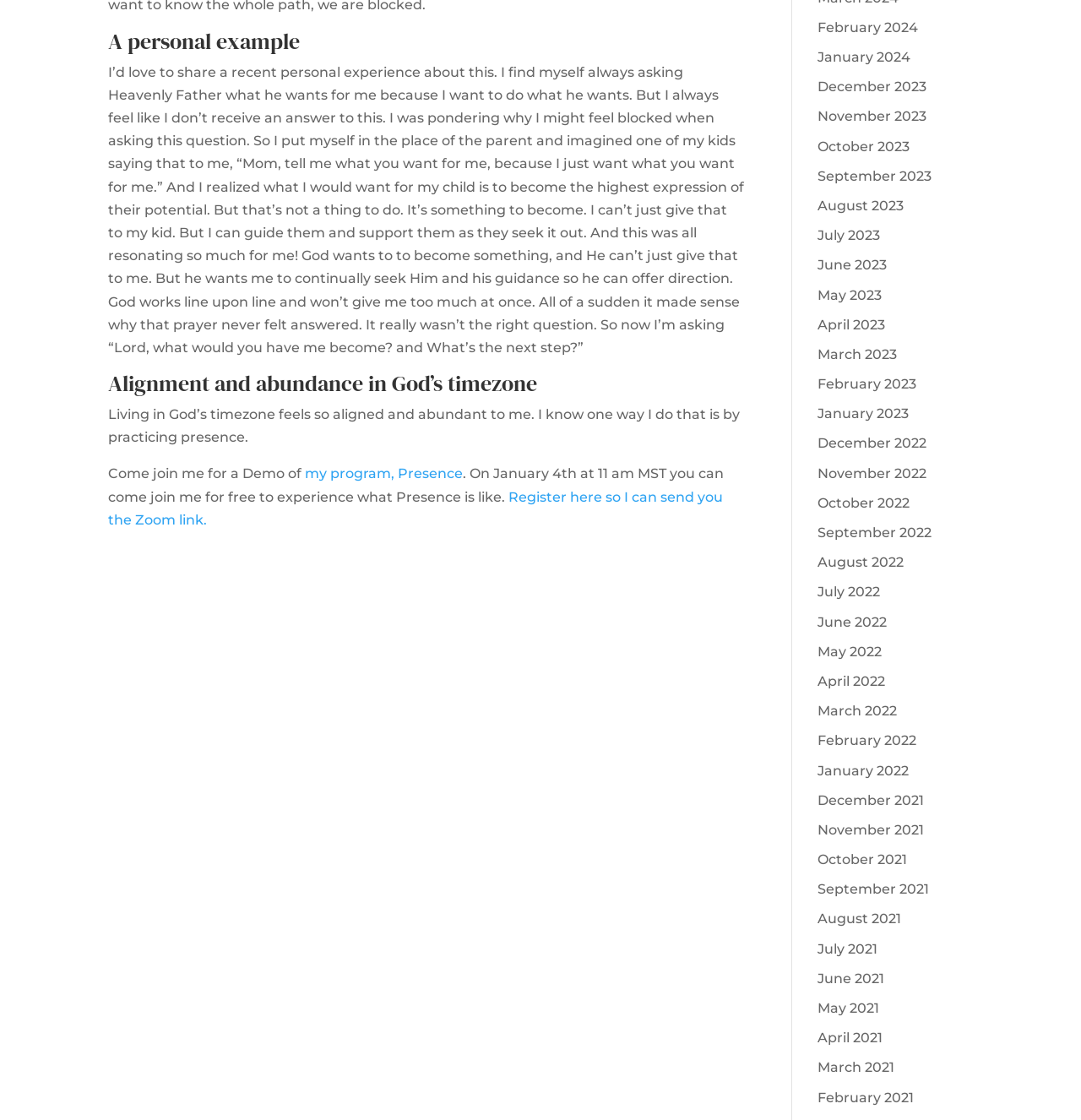Can you determine the bounding box coordinates of the area that needs to be clicked to fulfill the following instruction: "View the archive for January 2024"?

[0.756, 0.044, 0.842, 0.058]